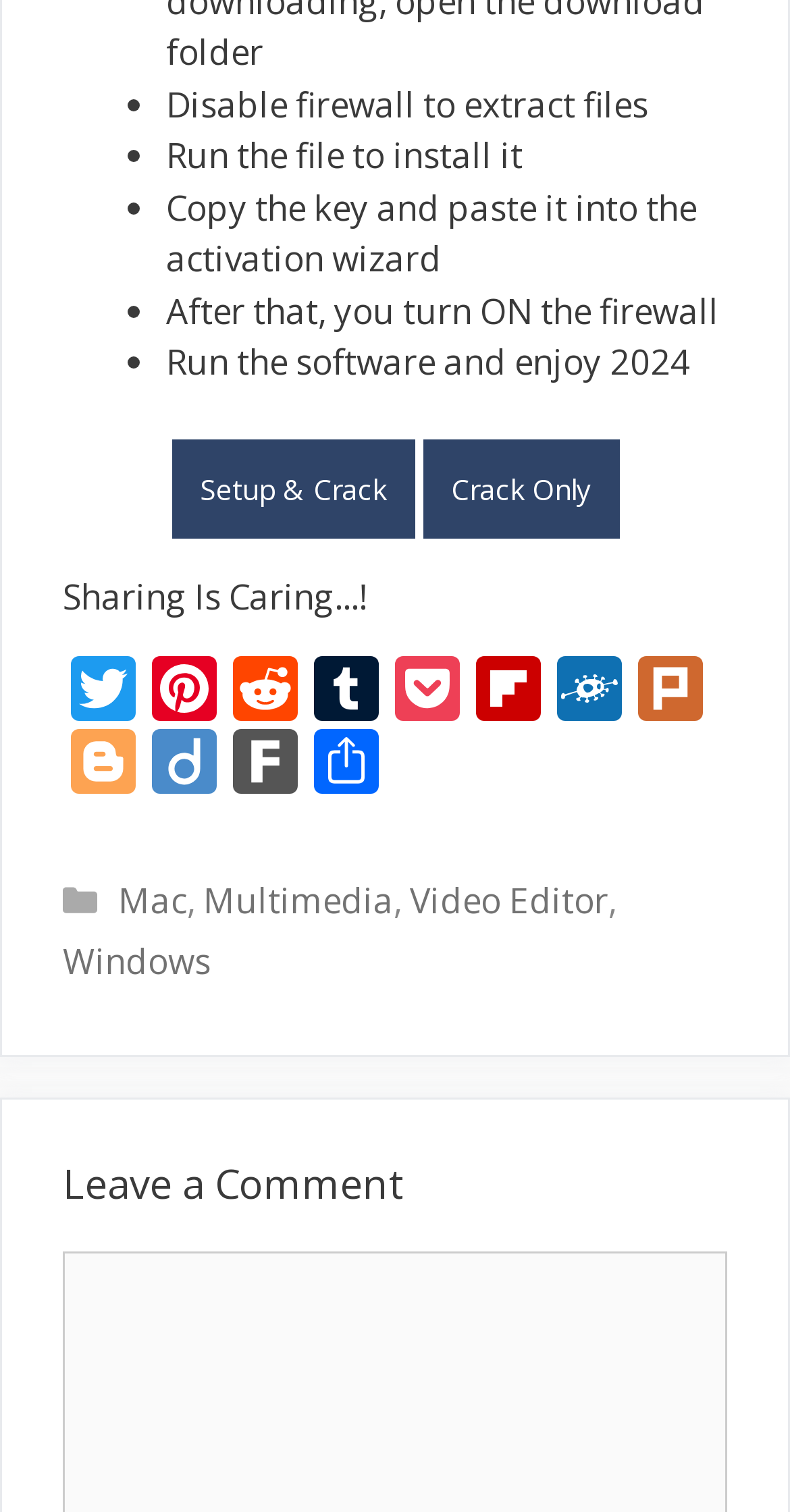From the given element description: "Setup & Crack", find the bounding box for the UI element. Provide the coordinates as four float numbers between 0 and 1, in the order [left, top, right, bottom].

[0.217, 0.291, 0.524, 0.356]